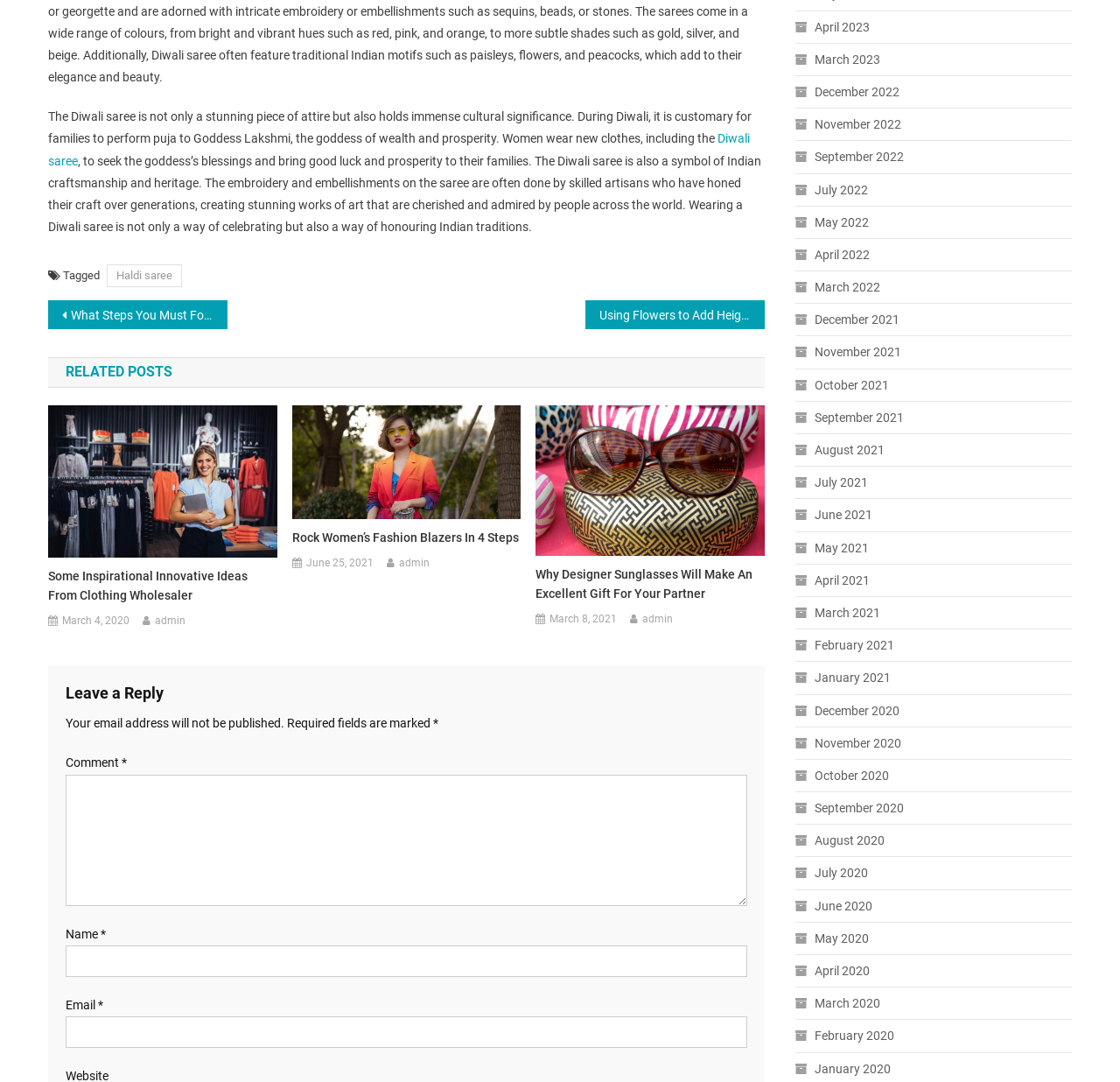What is the purpose of the 'Leave a Reply' section?
Please give a detailed and elaborate explanation in response to the question.

The 'Leave a Reply' section is provided for users to comment on the post, with fields for name, email, and comment, and a note that required fields are marked with an asterisk.